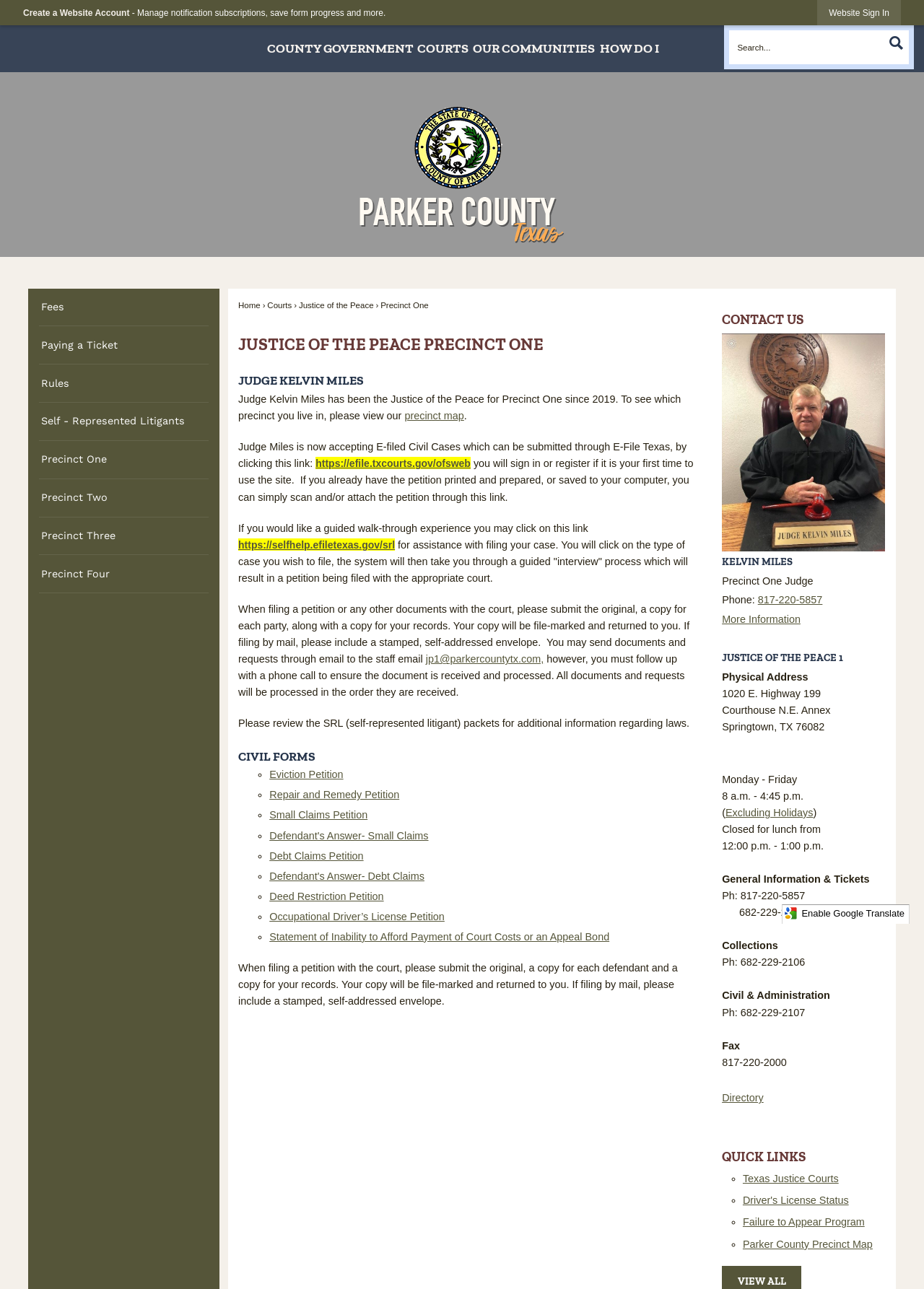Locate the bounding box coordinates of the area you need to click to fulfill this instruction: 'View the precinct map'. The coordinates must be in the form of four float numbers ranging from 0 to 1: [left, top, right, bottom].

[0.438, 0.318, 0.502, 0.327]